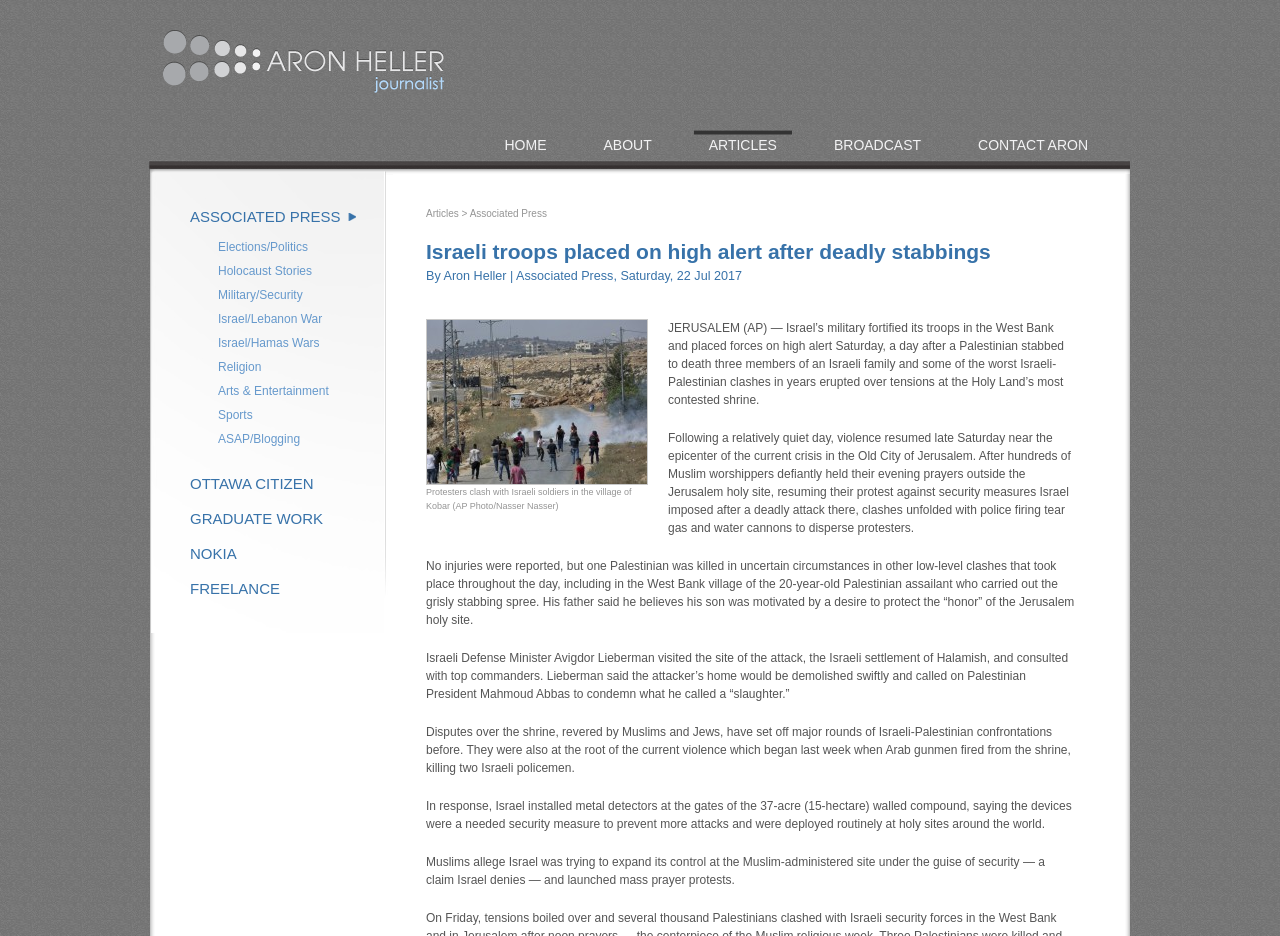Explain the webpage in detail, including its primary components.

The webpage is a news article about Israeli troops being placed on high alert after deadly stabbings. At the top, there is a heading that reads "aron heller journalist" and a link with the same text. Below this, there are six links in a row, labeled "HOME", "ABOUT", "ARTICLES", "BROADCAST", and "CONTACT ARON". 

To the right of these links, there is a column of links categorized by topic, including "Elections/Politics", "Holocaust Stories", "Military/Security", and others. Below this column, there are more links to news organizations and other categories, such as "ASSOCIATED PRESS", "OTTAWA CITIZEN", and "GRADUATE WORK".

The main article begins with a heading that reads "Israeli troops placed on high alert after deadly stabbings By Aron Heller | Associated Press, Saturday, 22 Jul 2017". Below this, there is a link to the article title and a link to the author's name, Aron Heller. 

The article itself is divided into several paragraphs, with an image related to the article above the first paragraph. The text describes the clashes between protesters and Israeli soldiers, the stabbing of an Israeli family, and the subsequent increase in security measures. The article also quotes the Israeli Defense Minister and mentions the demolition of the attacker's home.

Throughout the article, there are several static text elements that provide additional information, such as a caption for the image and quotes from the article. Overall, the webpage is a news article with a clear structure and organization, featuring a main article and several links to related topics and categories.